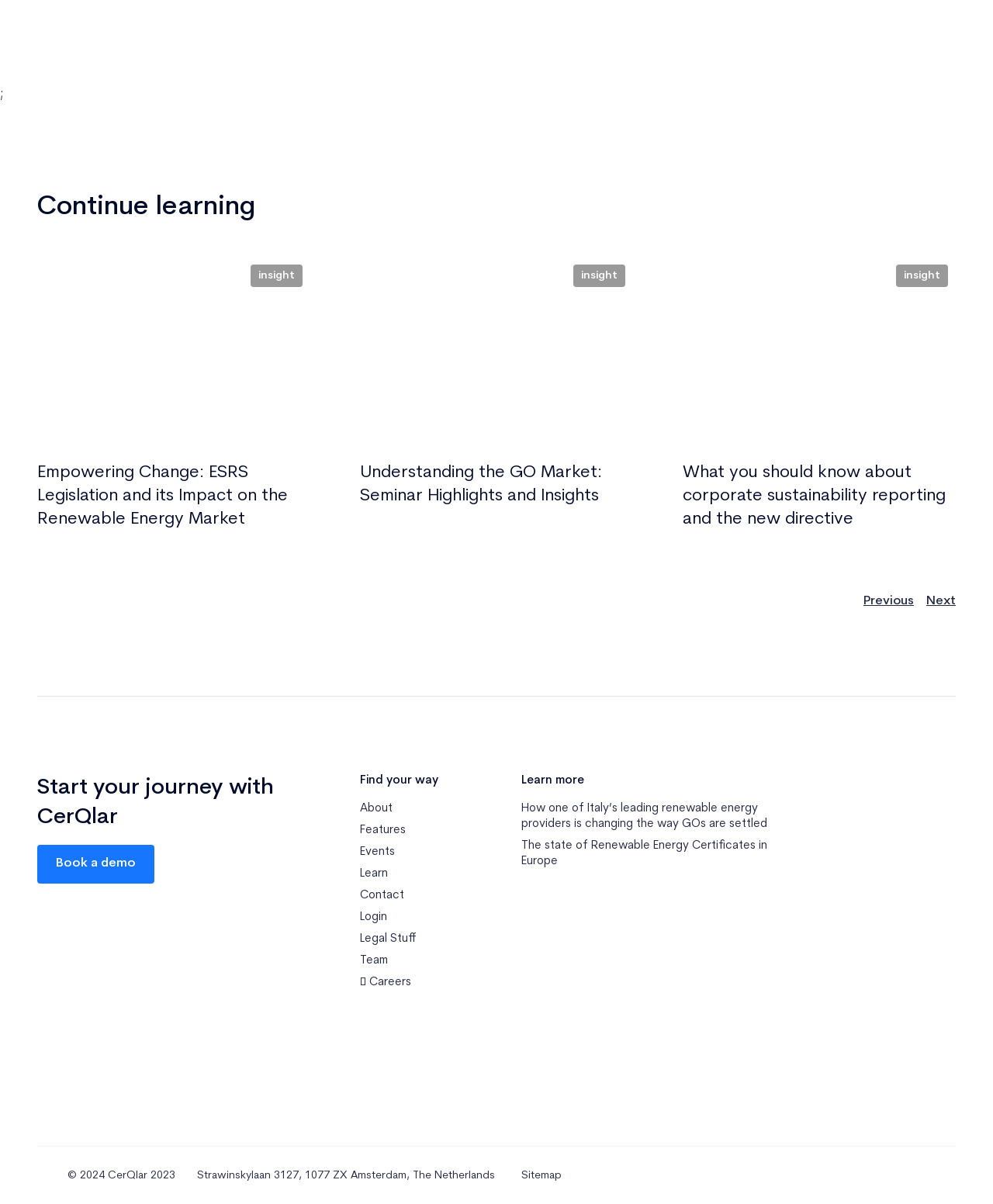What type of content is presented in the section with 'Continue learning' header?
Please give a detailed and elaborate answer to the question.

The section with the 'Continue learning' header appears to contain links to various insights and blog posts related to renewable energy, such as ESRS legislation, GO market, and energy attribute certificates.